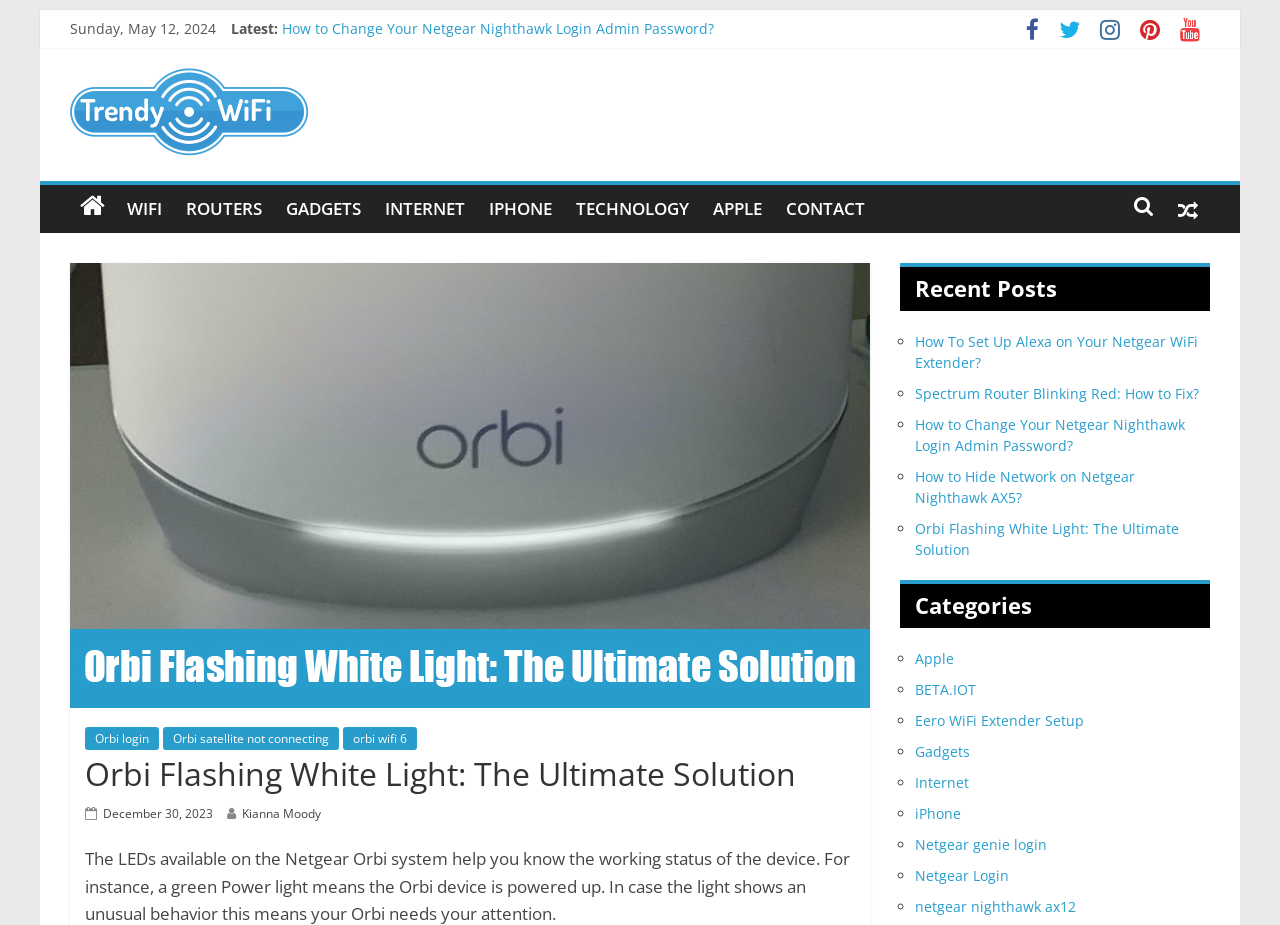Identify the primary heading of the webpage and provide its text.

Orbi Flashing White Light: The Ultimate Solution